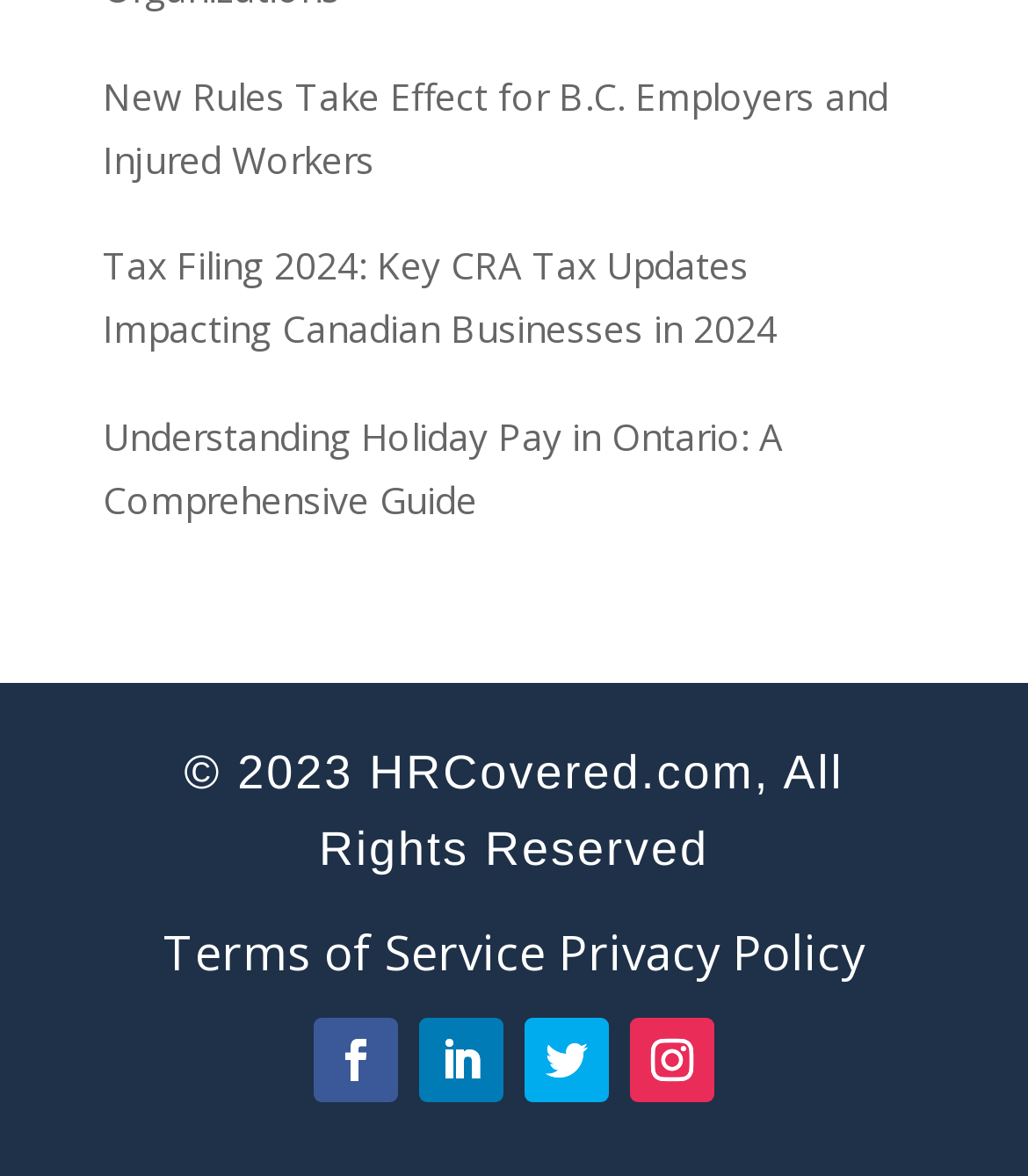Please find the bounding box coordinates of the element that you should click to achieve the following instruction: "Click on MENU". The coordinates should be presented as four float numbers between 0 and 1: [left, top, right, bottom].

None